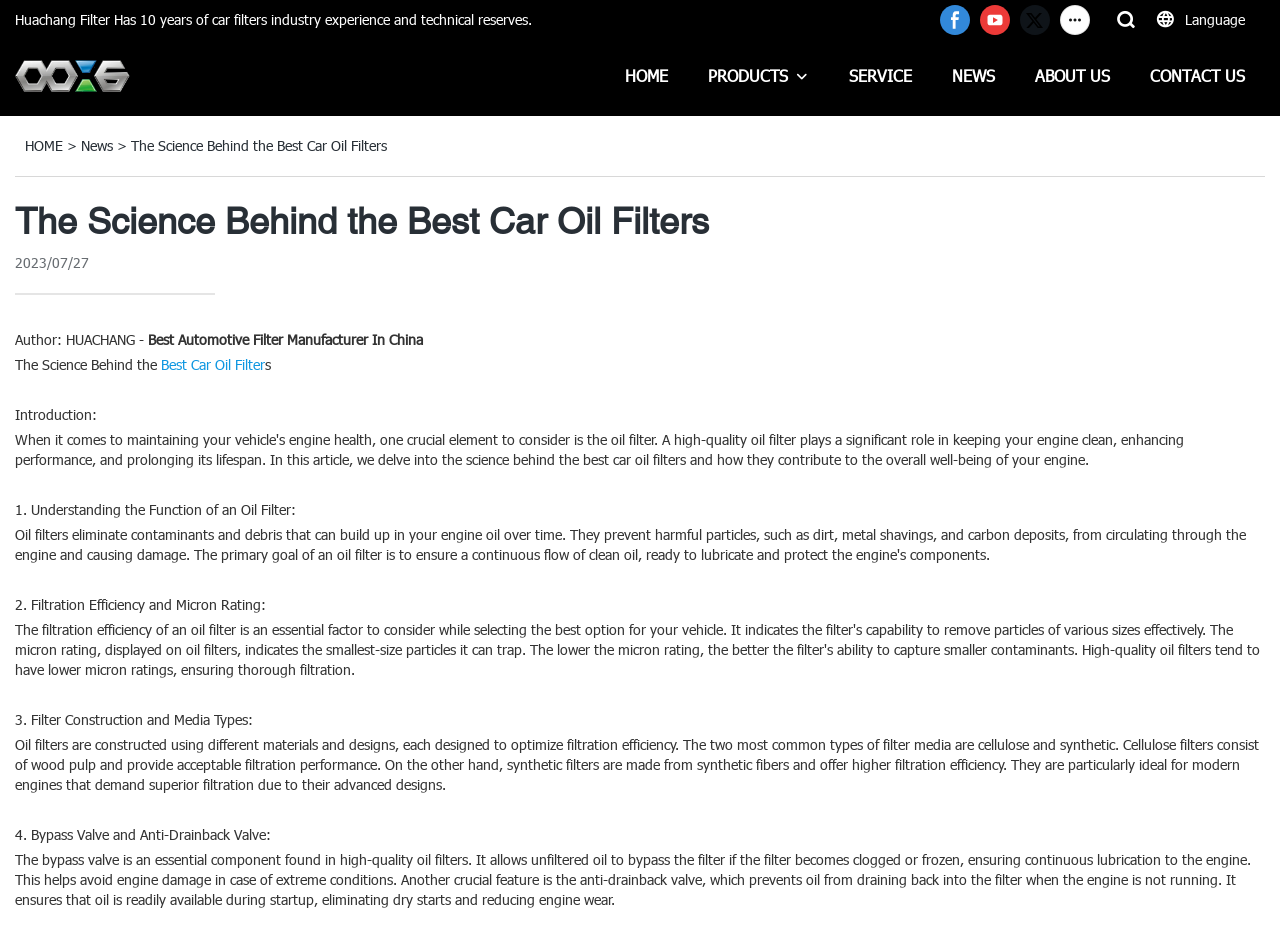Using the information from the screenshot, answer the following question thoroughly:
What is the name of the filter mentioned on the webpage?

The link element with OCR text '0086 Filter' and the image element with OCR text '0086 Filter' both mention the name of the filter as '0086 Filter'.